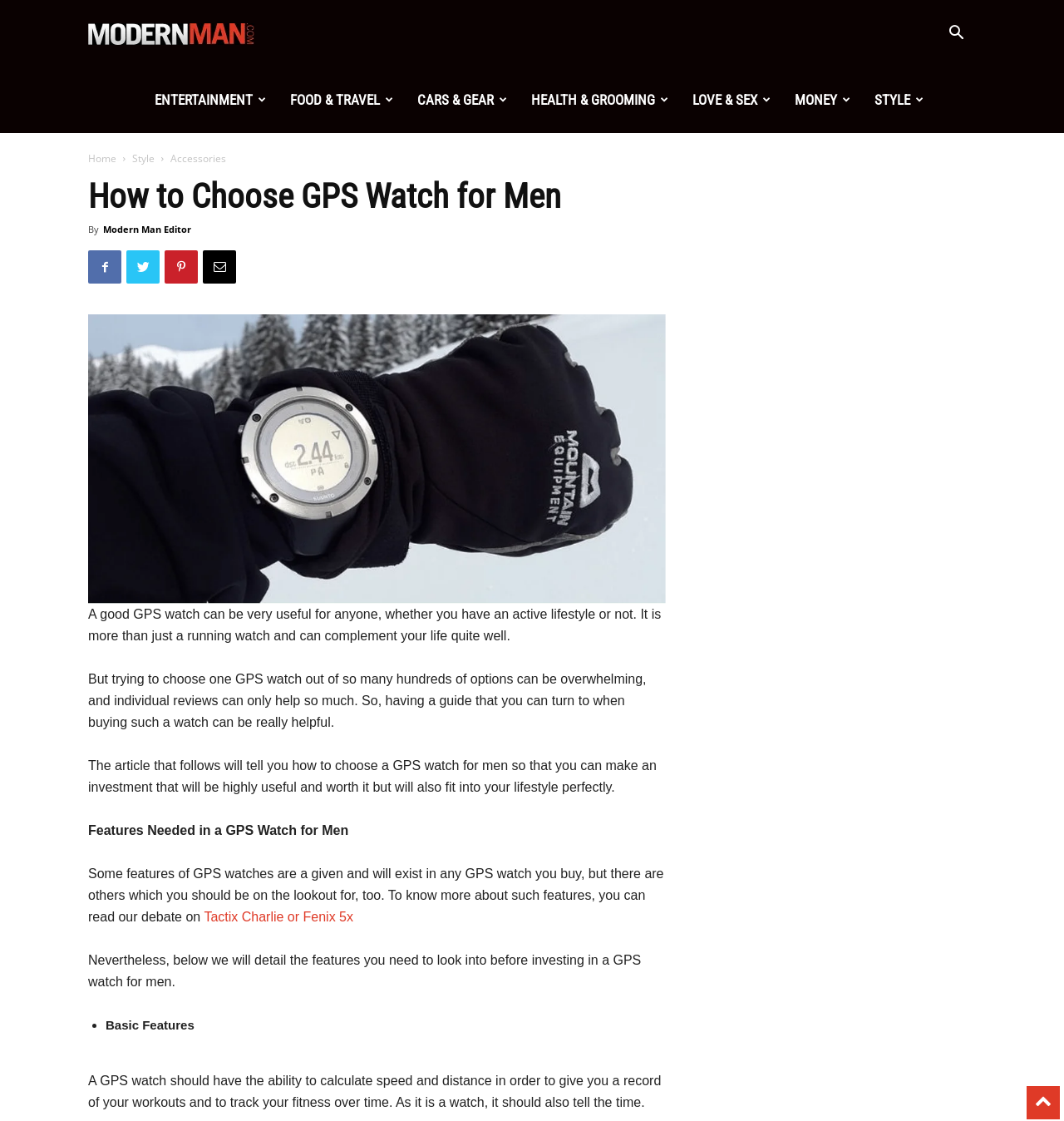Based on the image, provide a detailed response to the question:
What is the main topic of this webpage?

Based on the content of the webpage, it appears to be a guide on how to choose a GPS watch for men, discussing the features needed and other relevant information.